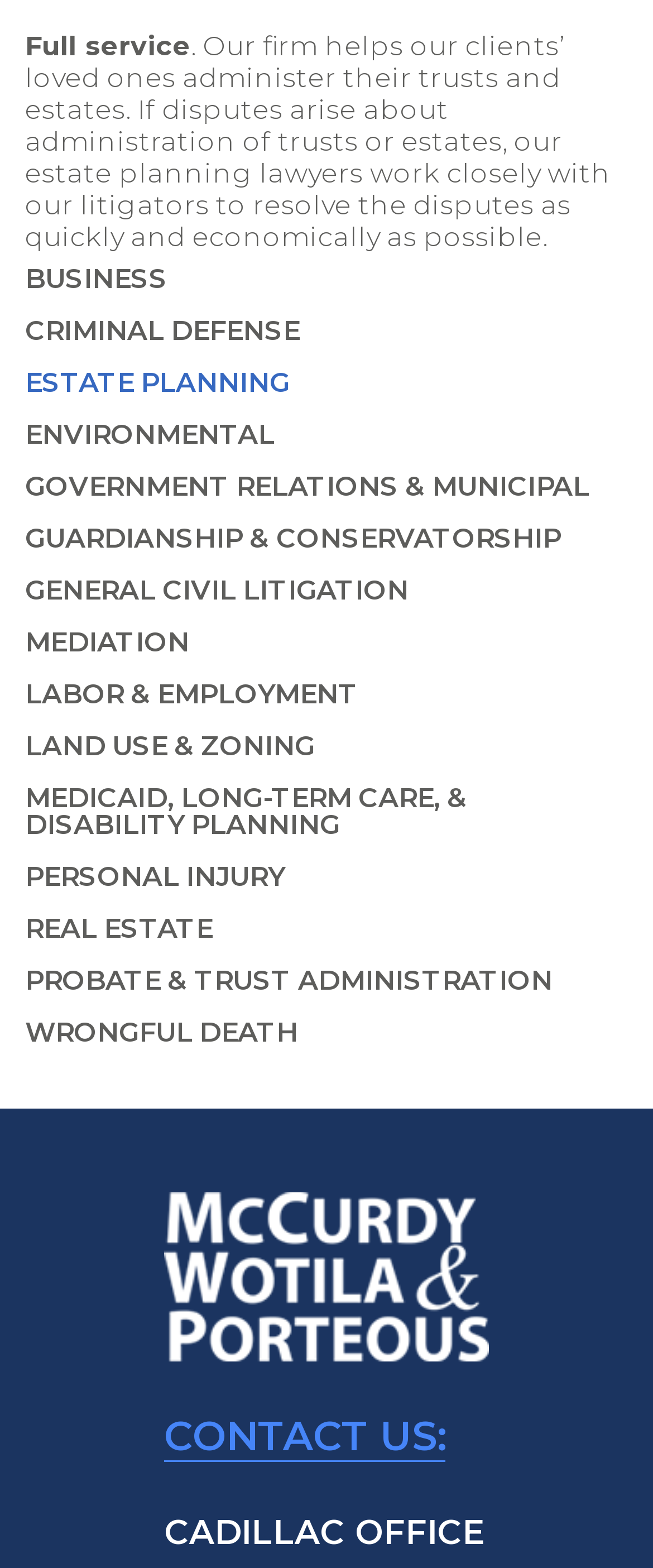Provide the bounding box coordinates in the format (top-left x, top-left y, bottom-right x, bottom-right y). All values are floating point numbers between 0 and 1. Determine the bounding box coordinate of the UI element described as: Real Estate

[0.038, 0.576, 0.962, 0.609]